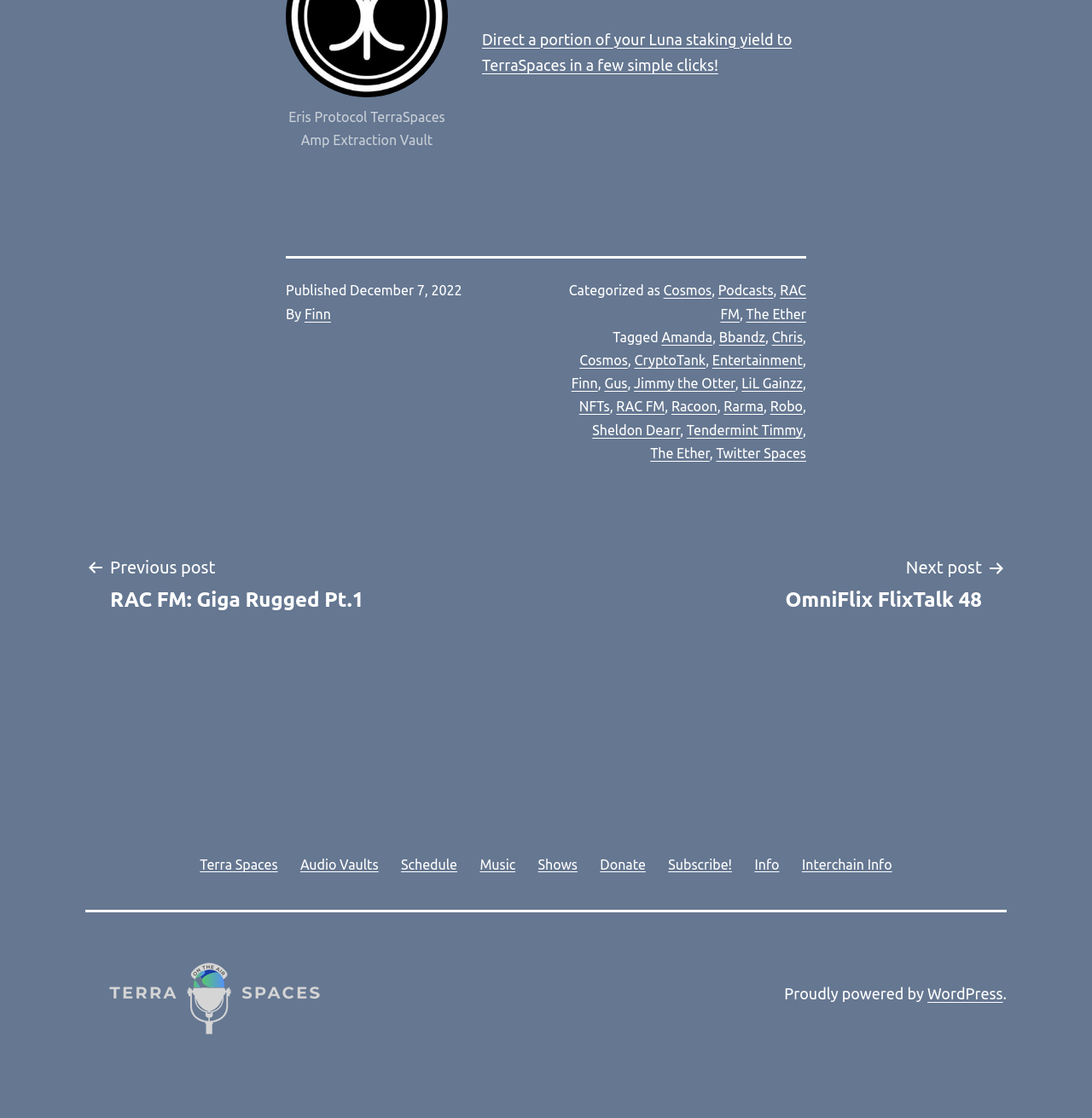What is the name of the website?
Based on the screenshot, give a detailed explanation to answer the question.

The name of the website is 'TerraSpaces' which is found in the link element with the text 'TerraSpaces' at the top and bottom of the webpage.